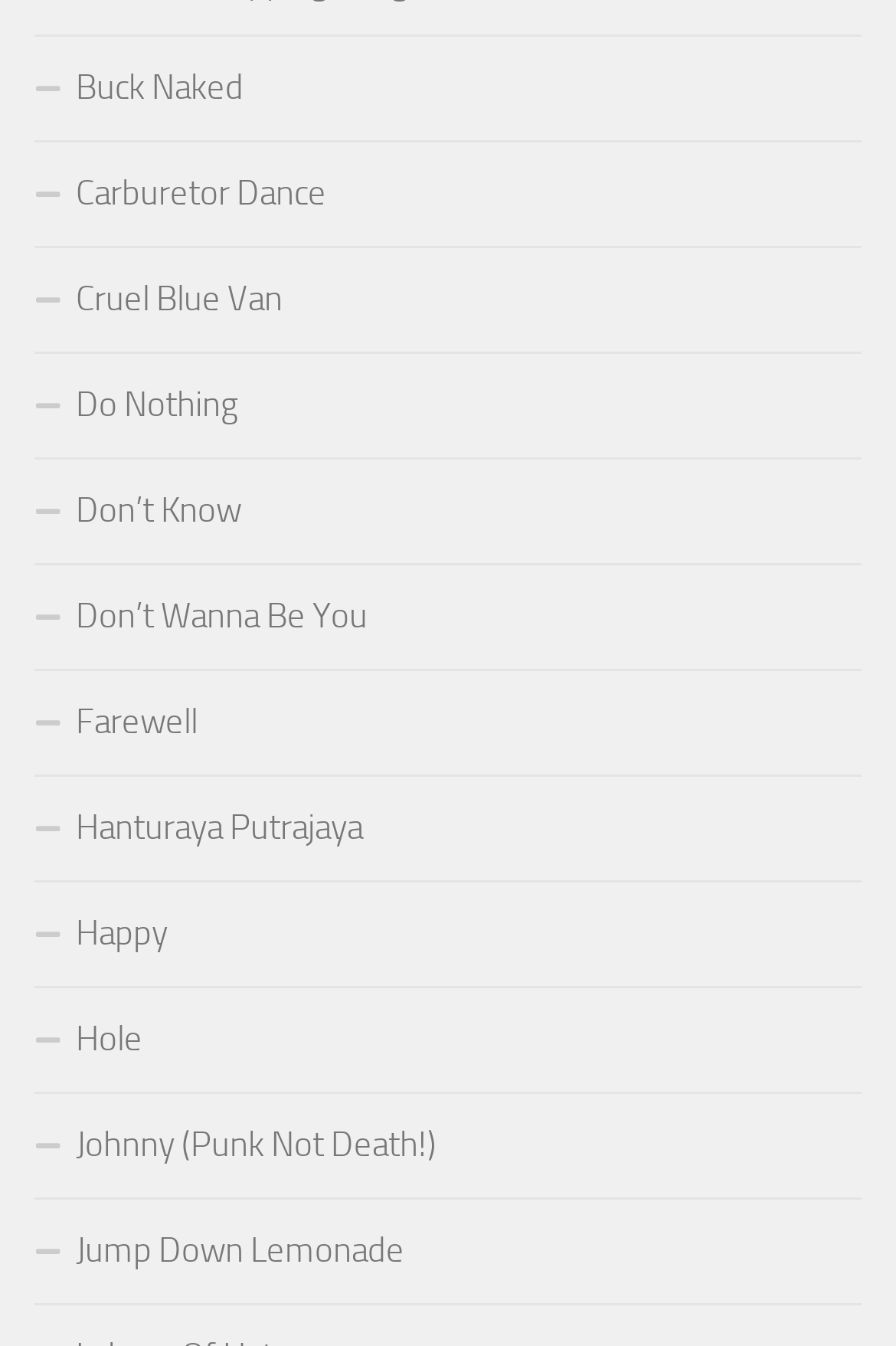Please specify the bounding box coordinates for the clickable region that will help you carry out the instruction: "view Don’t Know".

[0.038, 0.341, 0.962, 0.42]